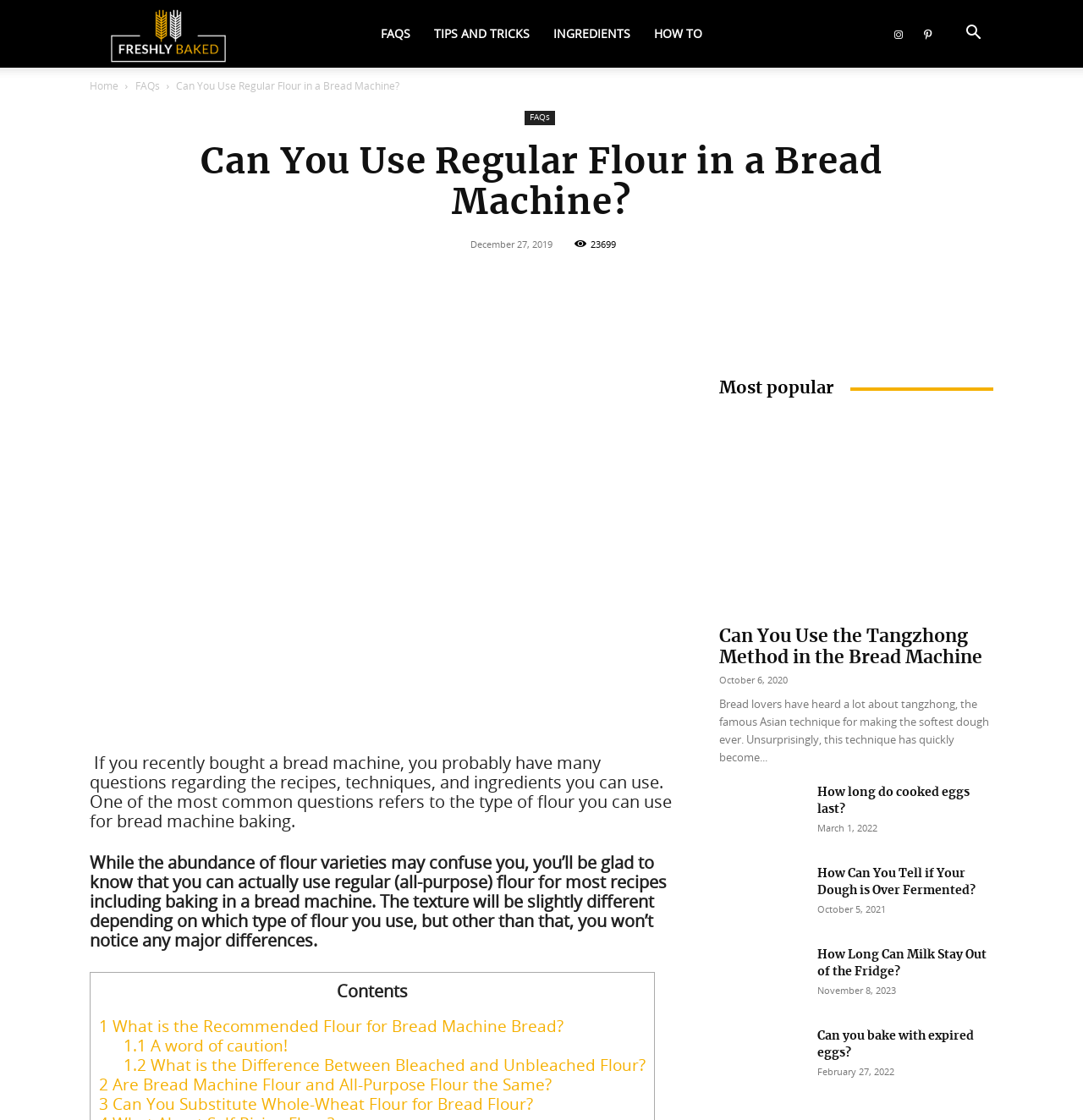Extract the main title from the webpage and generate its text.

Can You Use Regular Flour in a Bread Machine?